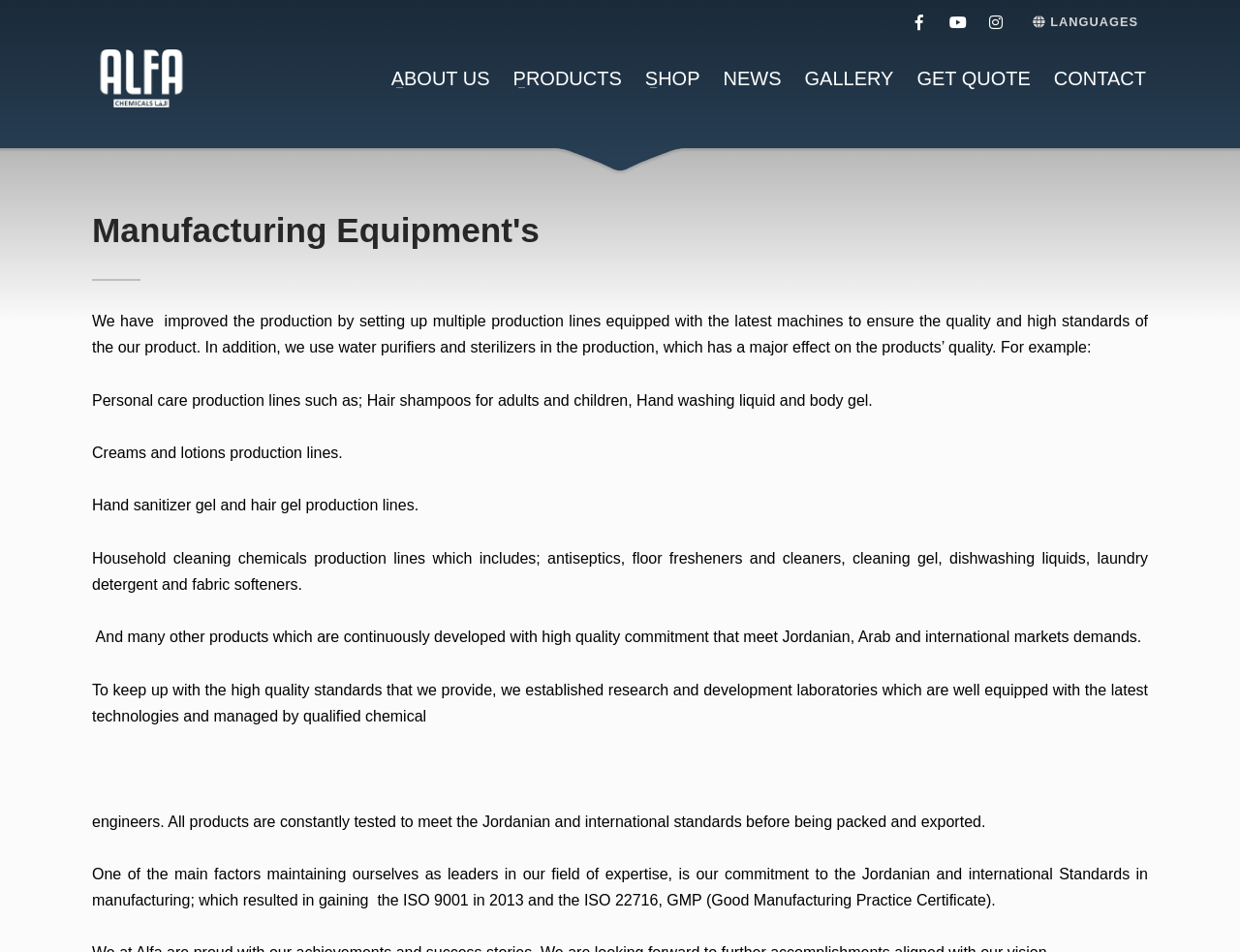Offer a detailed explanation of the webpage layout and contents.

The webpage is about Alfa Chemicals Manufacturing Est., a company that manufactures various chemical products. At the top, there is a header section with several links, including social media icons, a language selection option, and a company logo. Below the header, there is a navigation menu with links to different sections of the website, such as "About Us", "Products", "Shop", "News", "Gallery", "Get Quote", and "Contact".

The main content of the webpage is divided into two sections. The first section has a heading "Manufacturing Equipment's" and describes the company's production capabilities, including the use of multiple production lines, latest machines, water purifiers, and sterilizers to ensure high-quality products. This section also lists various product lines, such as personal care, creams and lotions, hand sanitizer gel, and household cleaning chemicals.

The second section of the main content discusses the company's commitment to quality and standards. It mentions the establishment of research and development laboratories, constant testing of products to meet Jordanian and international standards, and the company's certifications, including ISO 9001 and ISO 22716, GMP (Good Manufacturing Practice Certificate).